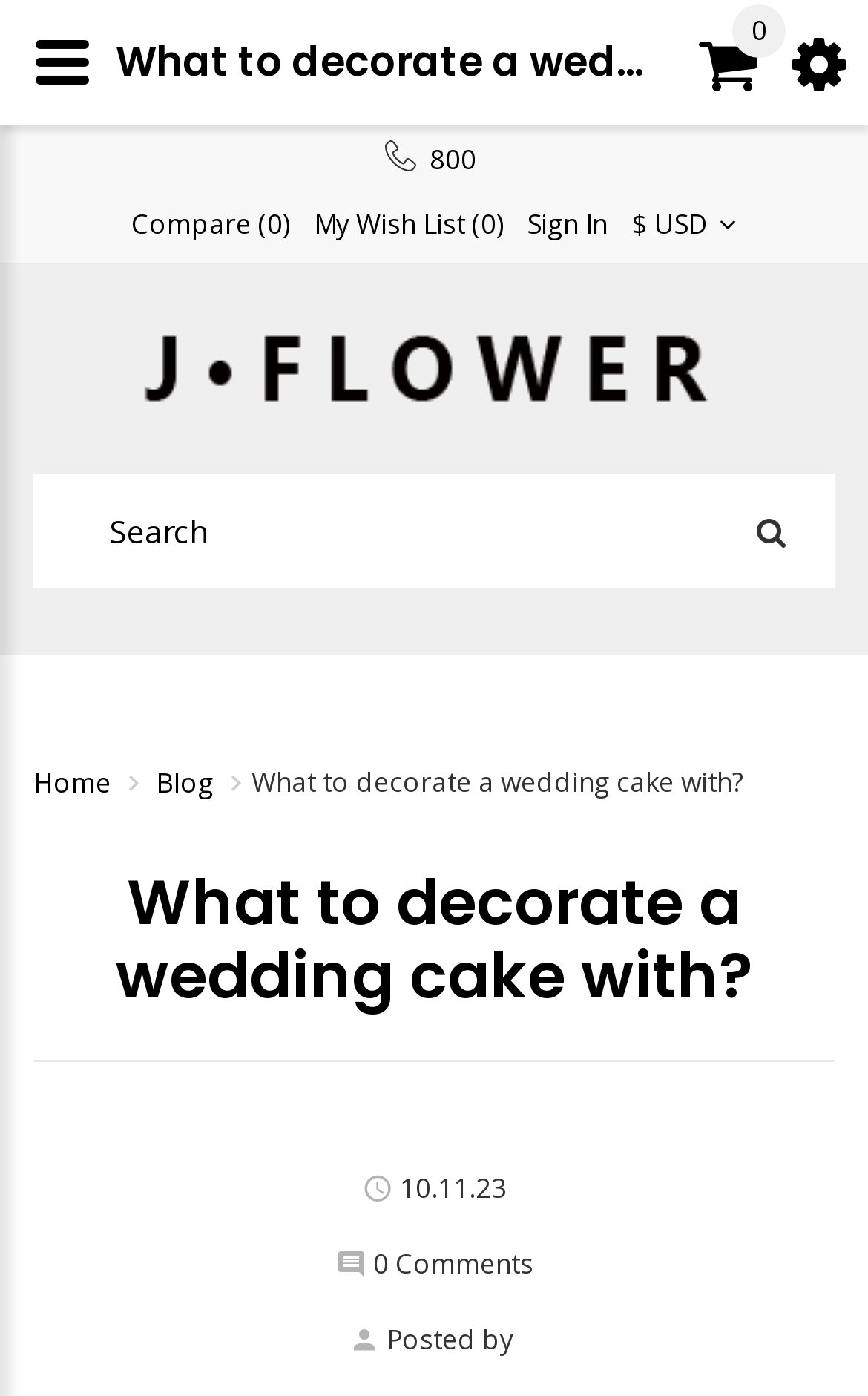Please provide a one-word or short phrase answer to the question:
How many comments are there on the webpage?

0